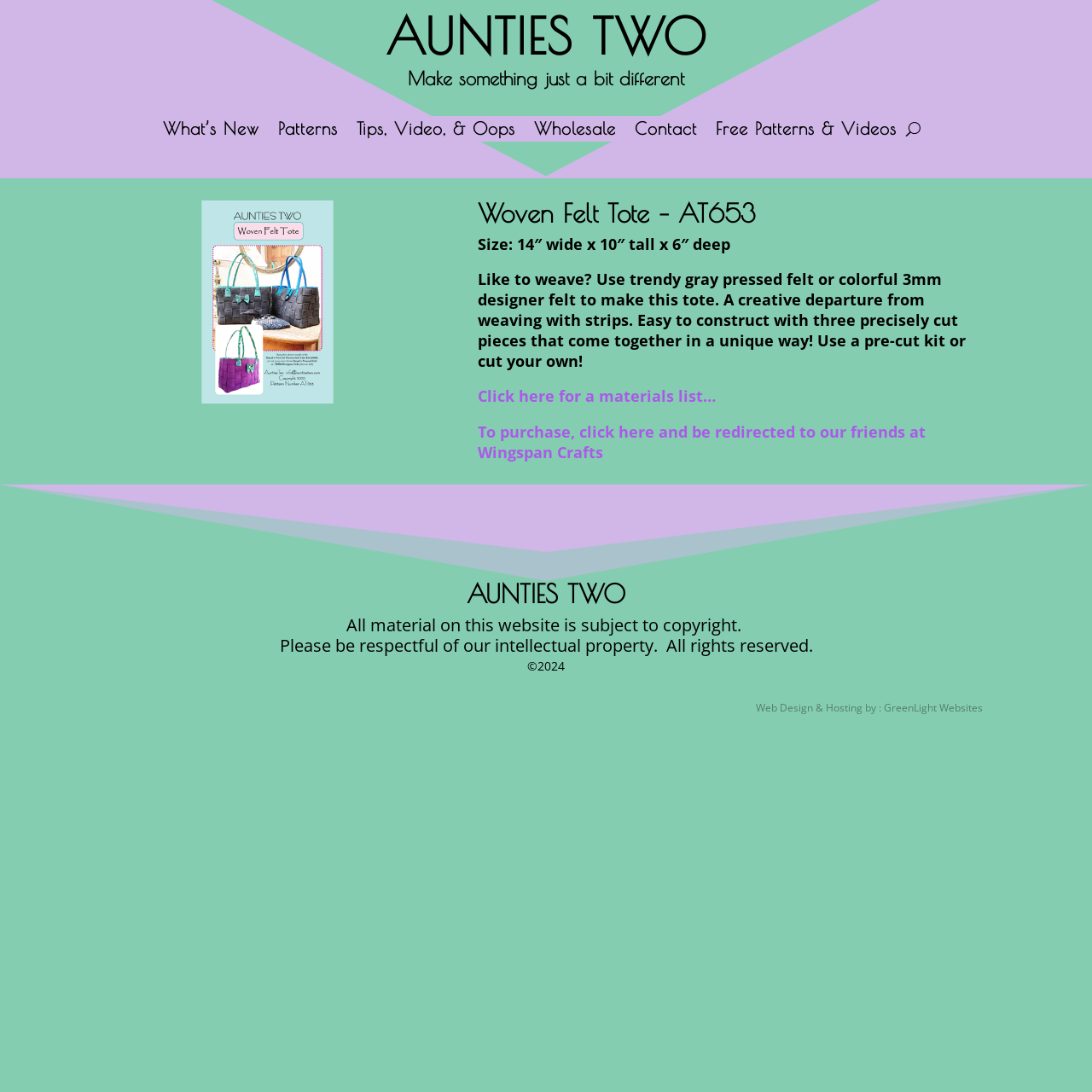Provide a thorough description of this webpage.

The webpage is about a product called "AT653 Woven Felt Tote" from Aunties Two. At the top, there is a large heading "AUNTIES TWO" followed by a tagline "Make something just a bit different". Below this, there are seven links in a row, including "What's New", "Patterns", "Tips, Video, & Oops", "Wholesale", "Contact", and "Free Patterns & Videos". 

To the right of these links, there is a small button with a "U" icon. Above this button, there is a large image that takes up about a quarter of the screen. 

Below the image, there is a heading "Woven Felt Tote – AT653" followed by a description of the product, including its size and a brief overview of how to make it. There are two links below this description, one for a materials list and another to purchase the product.

At the bottom of the page, there is a section with copyright information, including a heading "AUNTIES TWO", a statement about respecting intellectual property, and a copyright notice for 2024. There is also a credit for the web design and hosting company, GreenLight Websites.